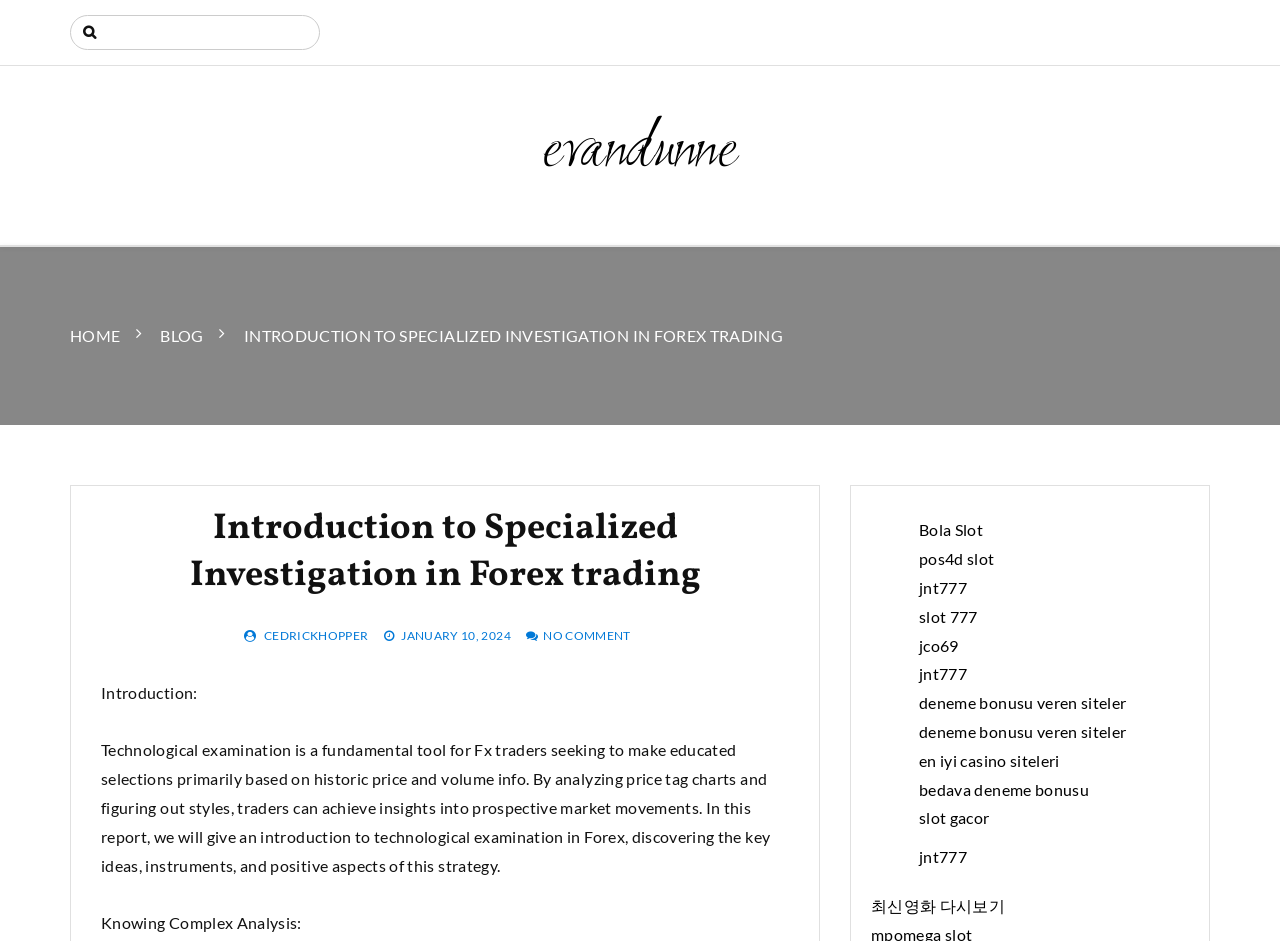What is the date of publication of this article?
Analyze the image and provide a thorough answer to the question.

The link 'JANUARY 10, 2024' is present on the webpage, which indicates the date of publication of this article.